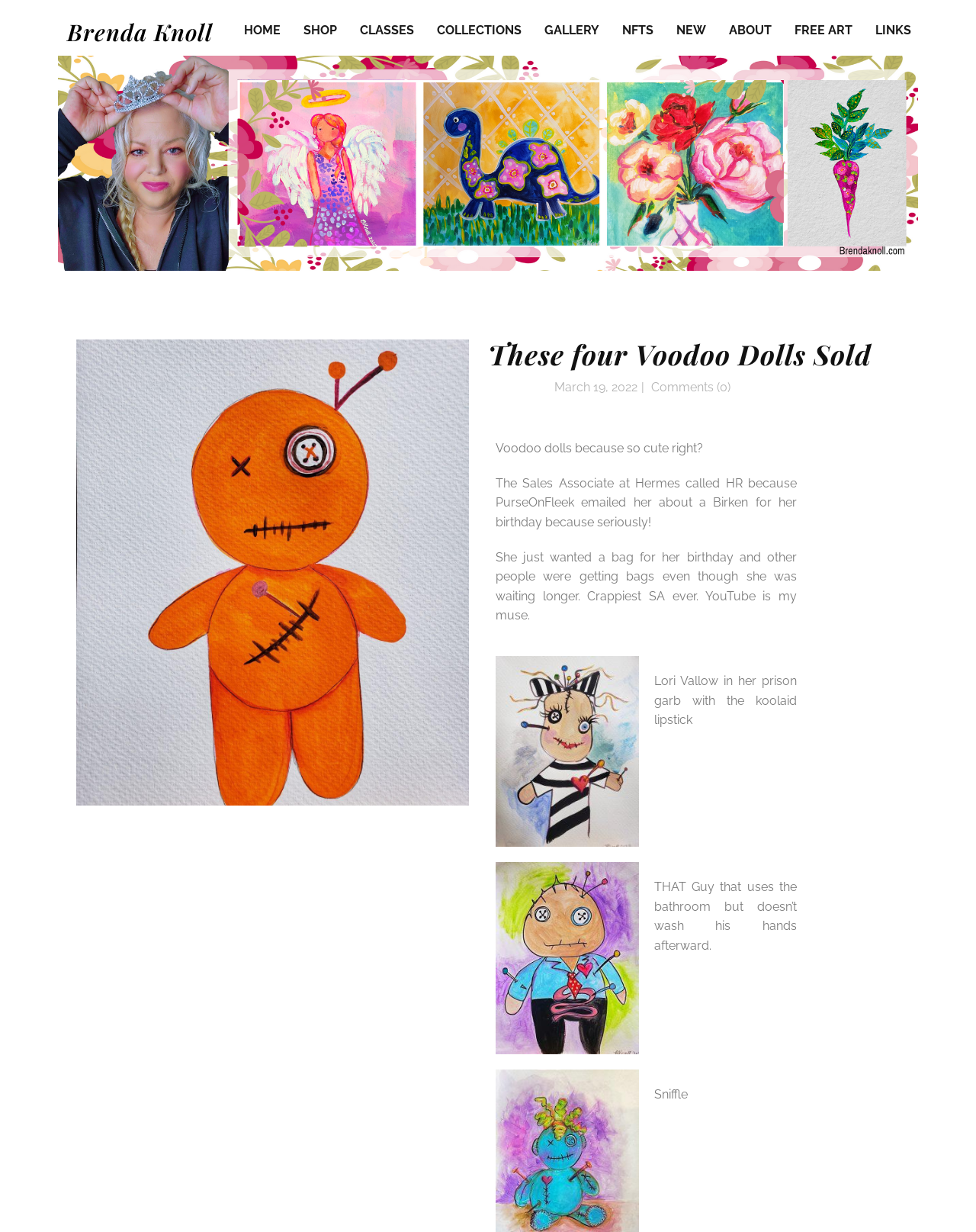What is the date mentioned on the webpage?
Based on the screenshot, respond with a single word or phrase.

March 19, 2022